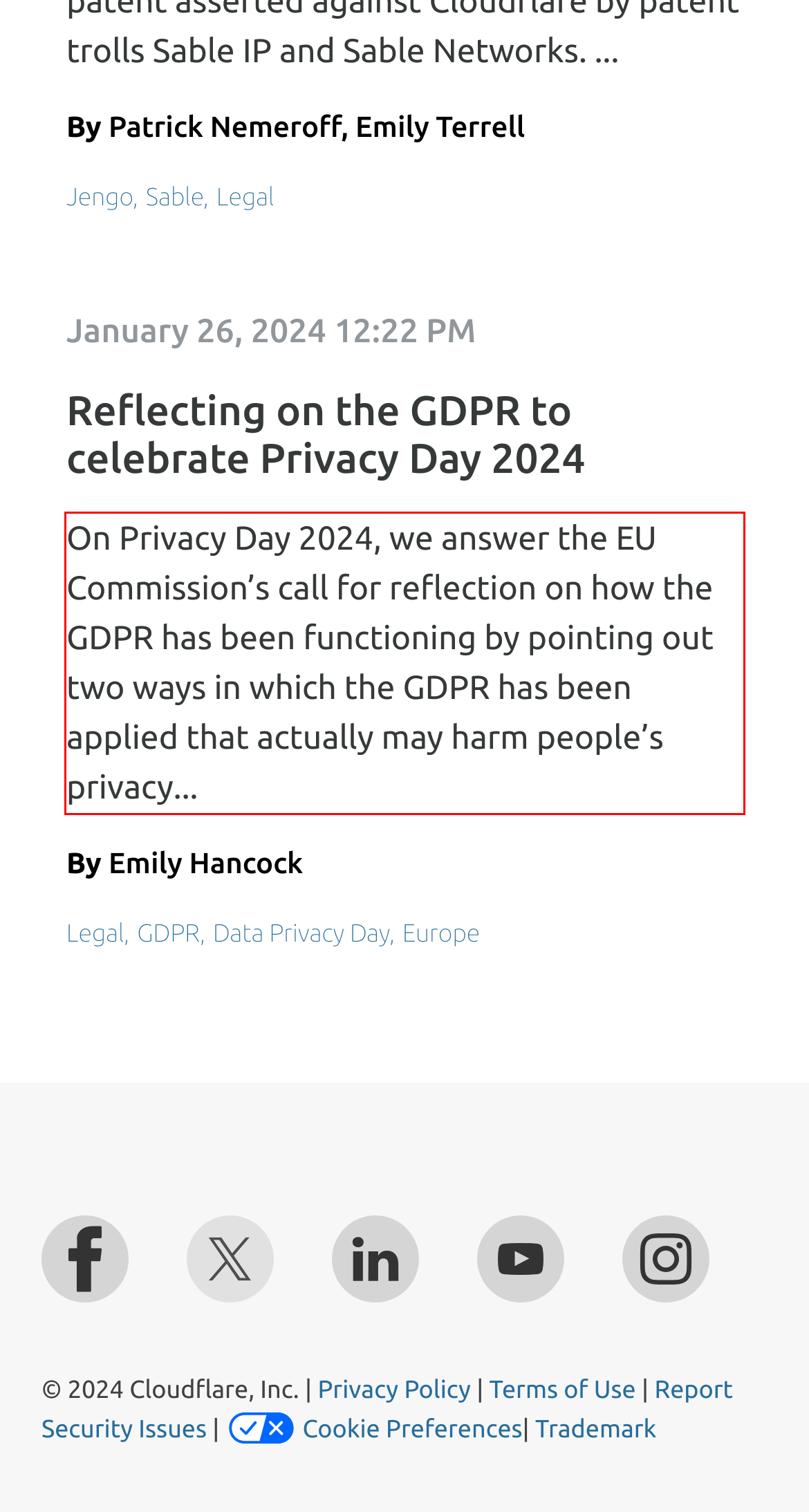Using the provided screenshot of a webpage, recognize and generate the text found within the red rectangle bounding box.

On Privacy Day 2024, we answer the EU Commission’s call for reflection on how the GDPR has been functioning by pointing out two ways in which the GDPR has been applied that actually may harm people’s privacy...